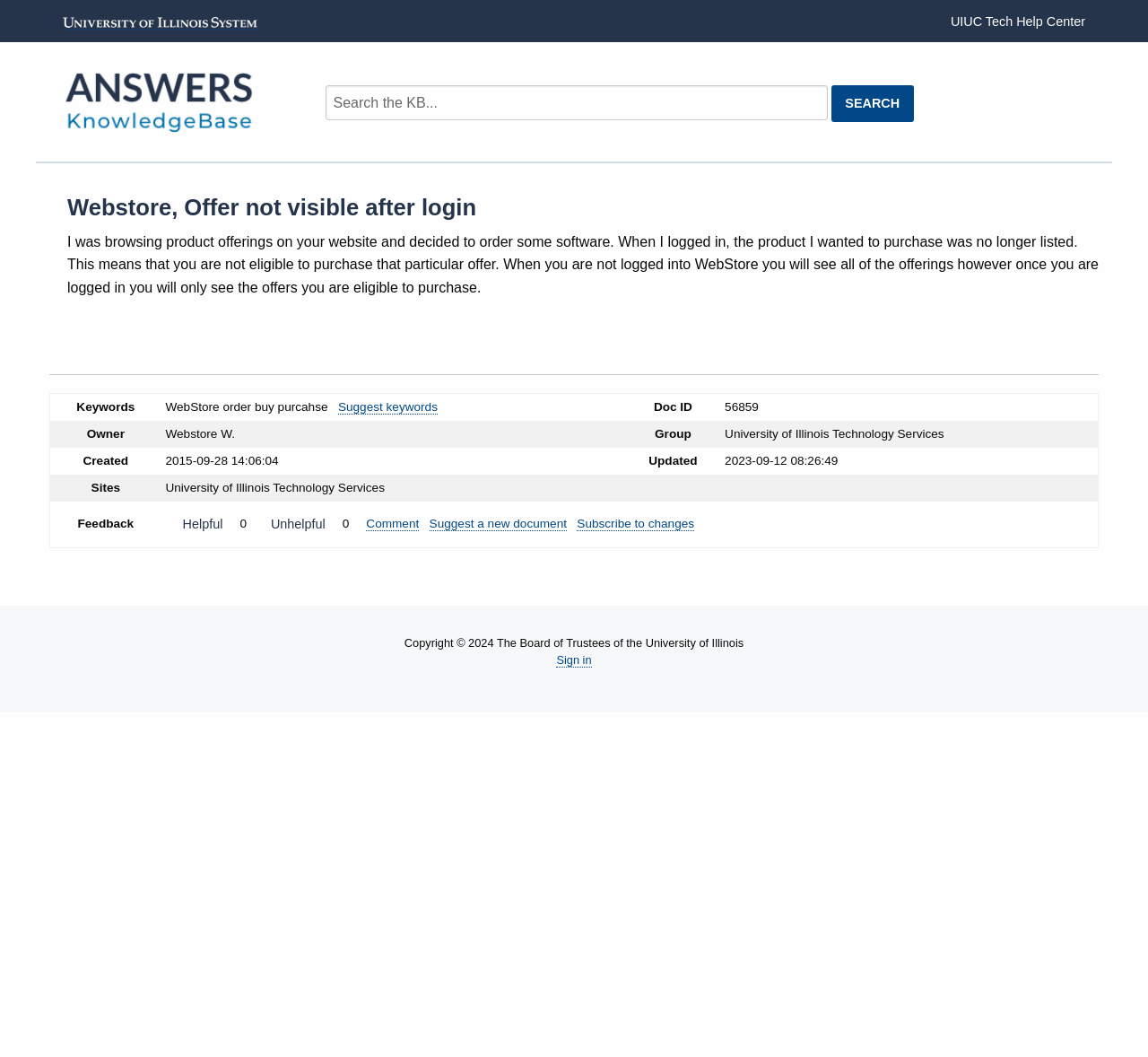Determine which piece of text is the heading of the webpage and provide it.

Webstore, Offer not visible after login